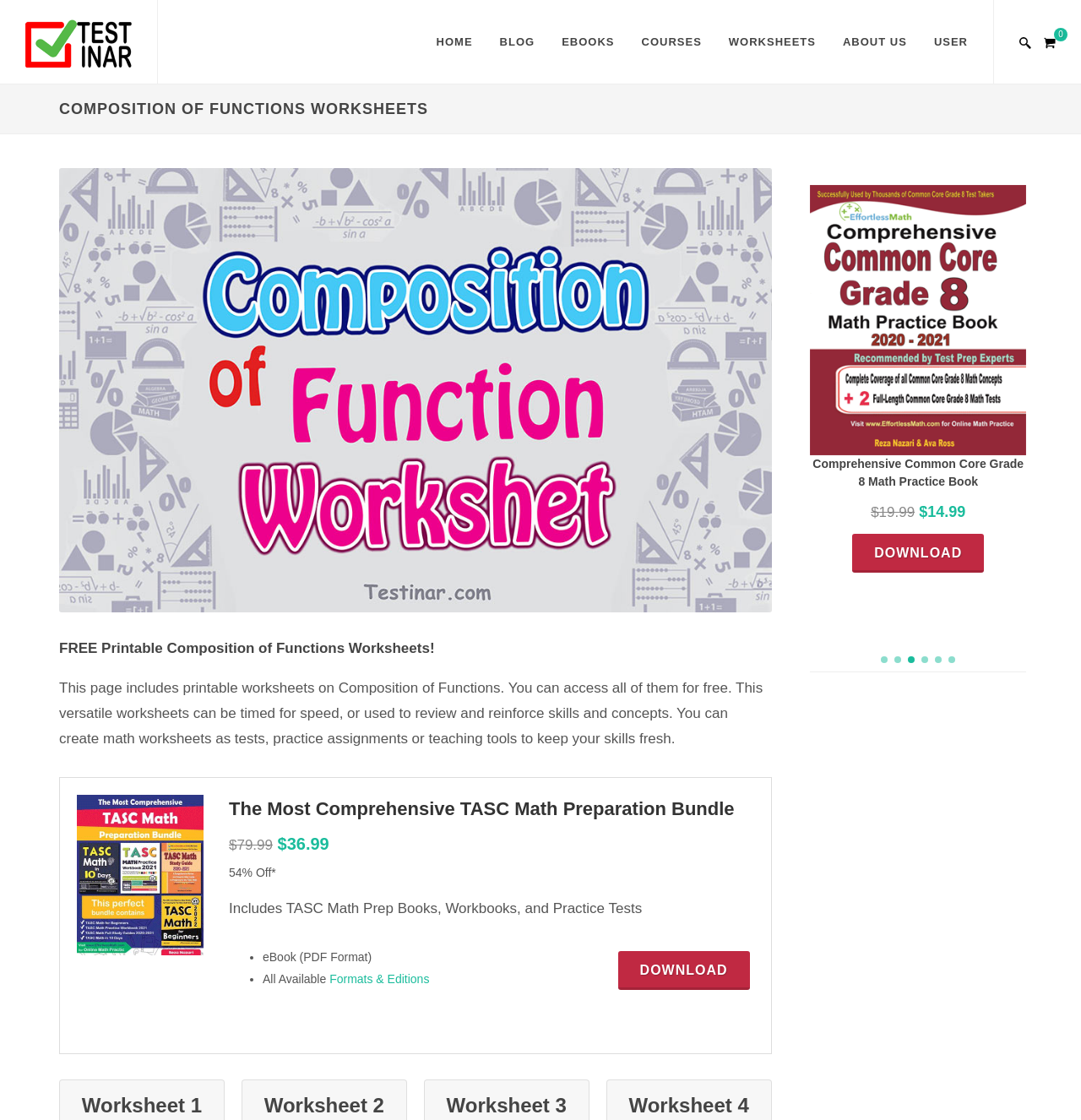Write an extensive caption that covers every aspect of the webpage.

This webpage is about printable composition of functions worksheets. At the top, there is a primary menu image and a Testinar logo, followed by a navigation bar with links to HOME, BLOG, EBOOKS, COURSES, WORKSHEETS, ABOUT US, and USER. On the right side of the navigation bar, there are search and cart icons. Below the navigation bar, there is a heading "COMPOSITION OF FUNCTIONS WORKSHEETS" and a large image related to the topic.

On the left side of the page, there are social media links to Facebook, Telegram, Twitter, and Linkedin. Below the social media links, there is a large image of a worksheet, followed by a heading "FREE Printable Composition of Functions Worksheets!" and a paragraph of text describing the worksheets.

The main content of the page is divided into several sections, each promoting a different math-related product or resource. The first section promotes "The Most Comprehensive TASC Math Preparation Bundle" with a link to download it, along with a discounted price and a description of what's included. The second section promotes "TASC Mathematics Formulas" with a link to download it, along with a discounted price. The third section promotes "5 SSAT Lower Level Math Practice Tests" with a link to download it, along with a discounted price. The fourth section promotes "SAT Math Study Guide" with a link to download it, along with a discounted price. The fifth section promotes "Comprehensive Common Core Grade 8 Math Practice Book" with a link to download it, along with a discounted price.

At the bottom of the page, there are several buttons, but their purpose is not clear.